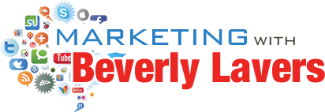Describe all the important aspects and features visible in the image.

The image features the logo for "Marketing With Beverly Lavers," showcasing a vibrant, modern design. The text "MARKETING WITH" is presented in a sleek blue font, while "Beverly Lavers" is emphasized in bold red letters, suggesting a strong brand identity. Surrounding the text are various colorful social media icons and marketing symbols, visually representing the digital marketing landscape that the brand likely engages with. This logo encapsulates the fusion of creative marketing strategies and vibrant online presence, inviting viewers to explore the services and insights offered by Beverly Lavers in the realm of marketing.